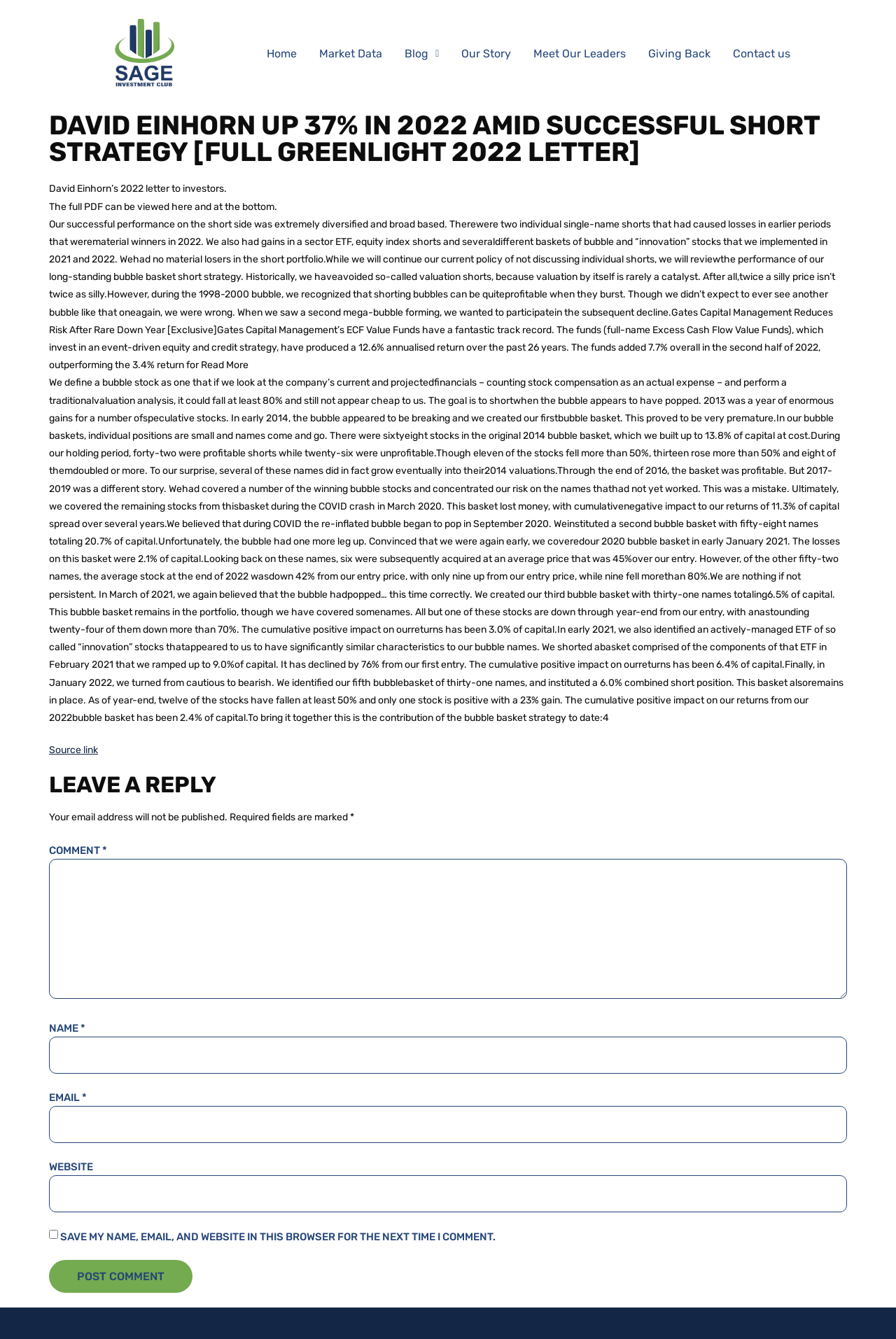Please specify the bounding box coordinates of the clickable section necessary to execute the following command: "Search for something".

None